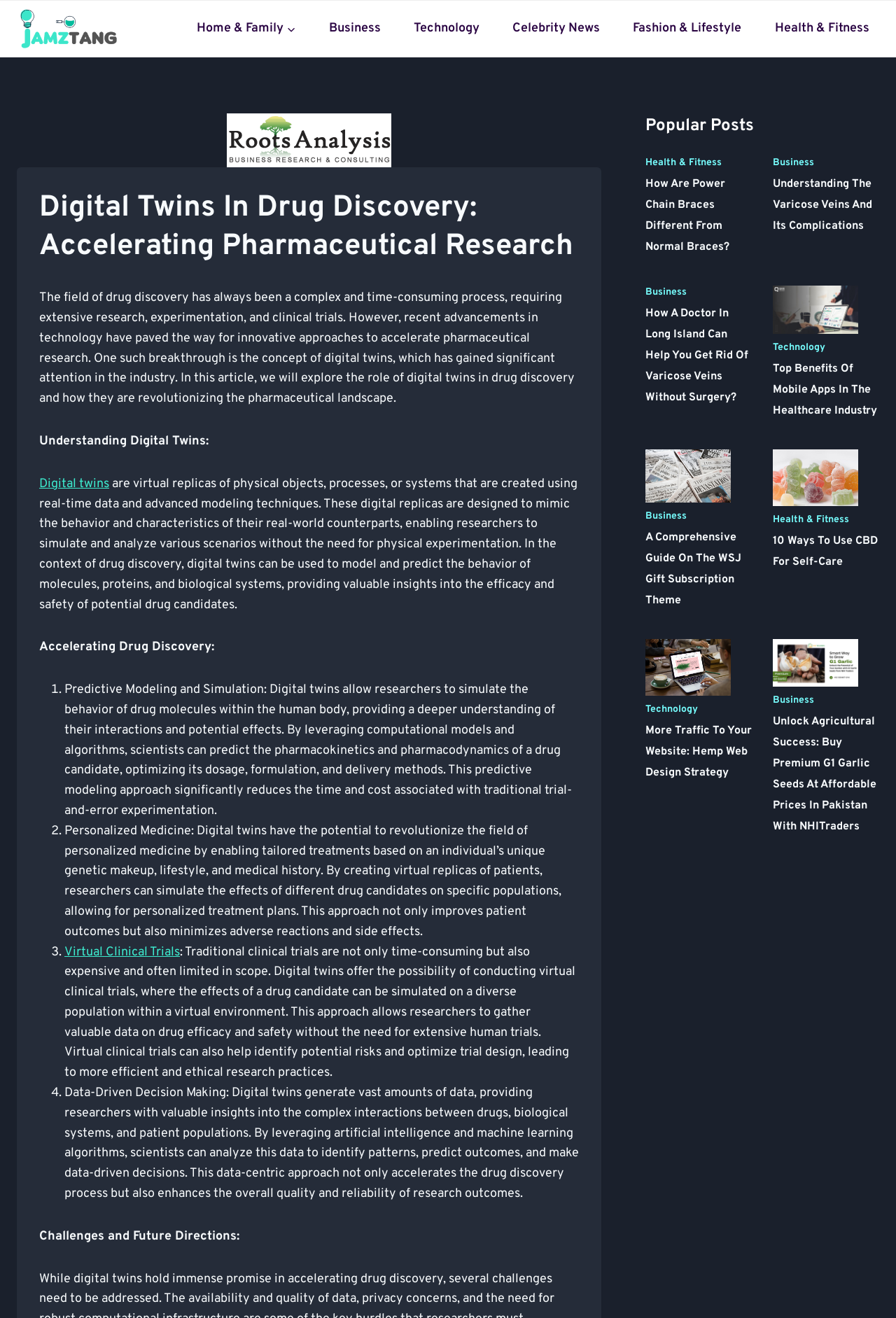Locate the bounding box coordinates of the area that needs to be clicked to fulfill the following instruction: "Read the article 'How Are Power Chain Braces Different From Normal Braces?'". The coordinates should be in the format of four float numbers between 0 and 1, namely [left, top, right, bottom].

[0.72, 0.119, 0.839, 0.201]